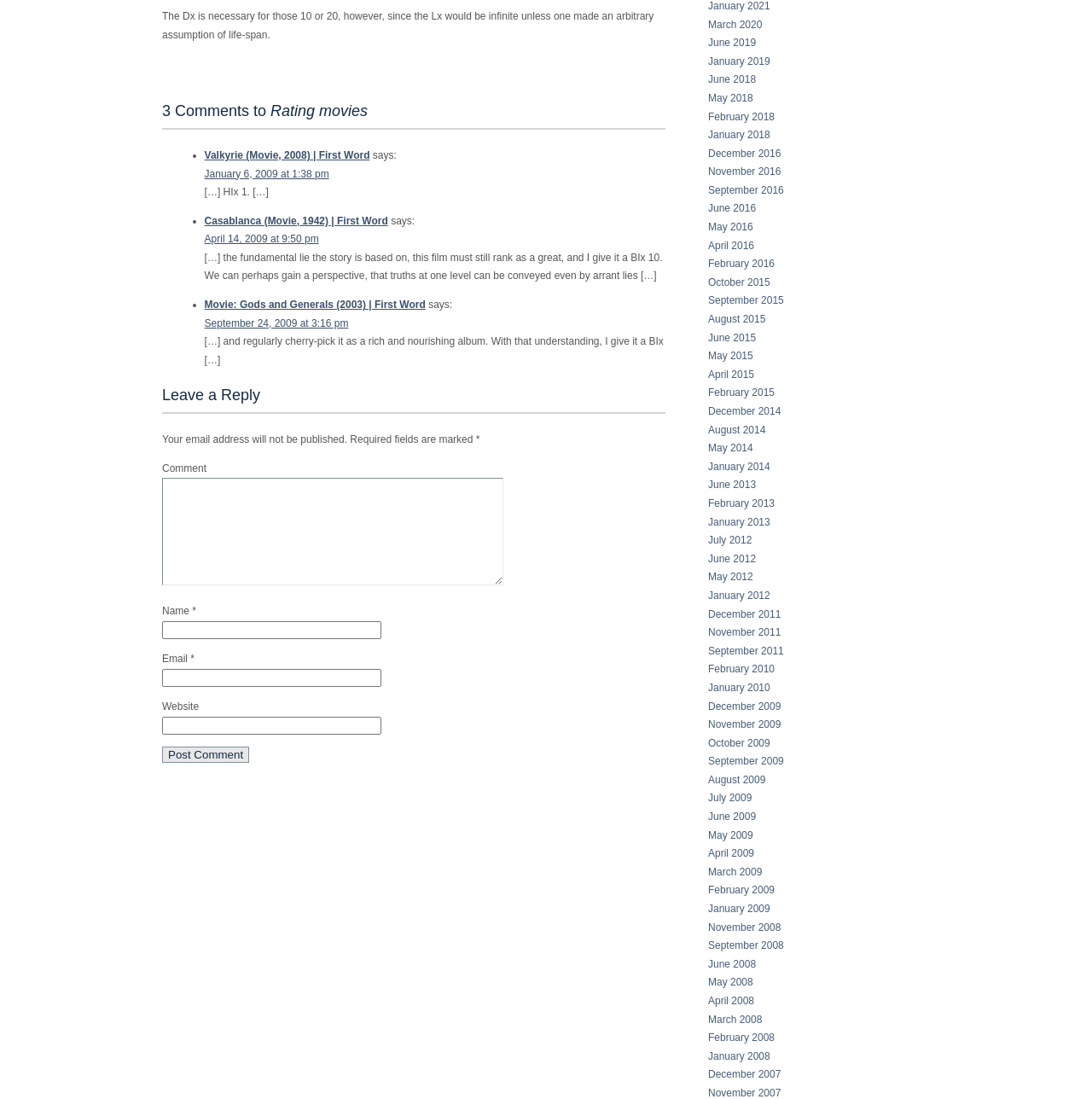Specify the bounding box coordinates of the area to click in order to execute this command: 'View comments on Gods and Generals movie'. The coordinates should consist of four float numbers ranging from 0 to 1, and should be formatted as [left, top, right, bottom].

[0.187, 0.272, 0.39, 0.283]